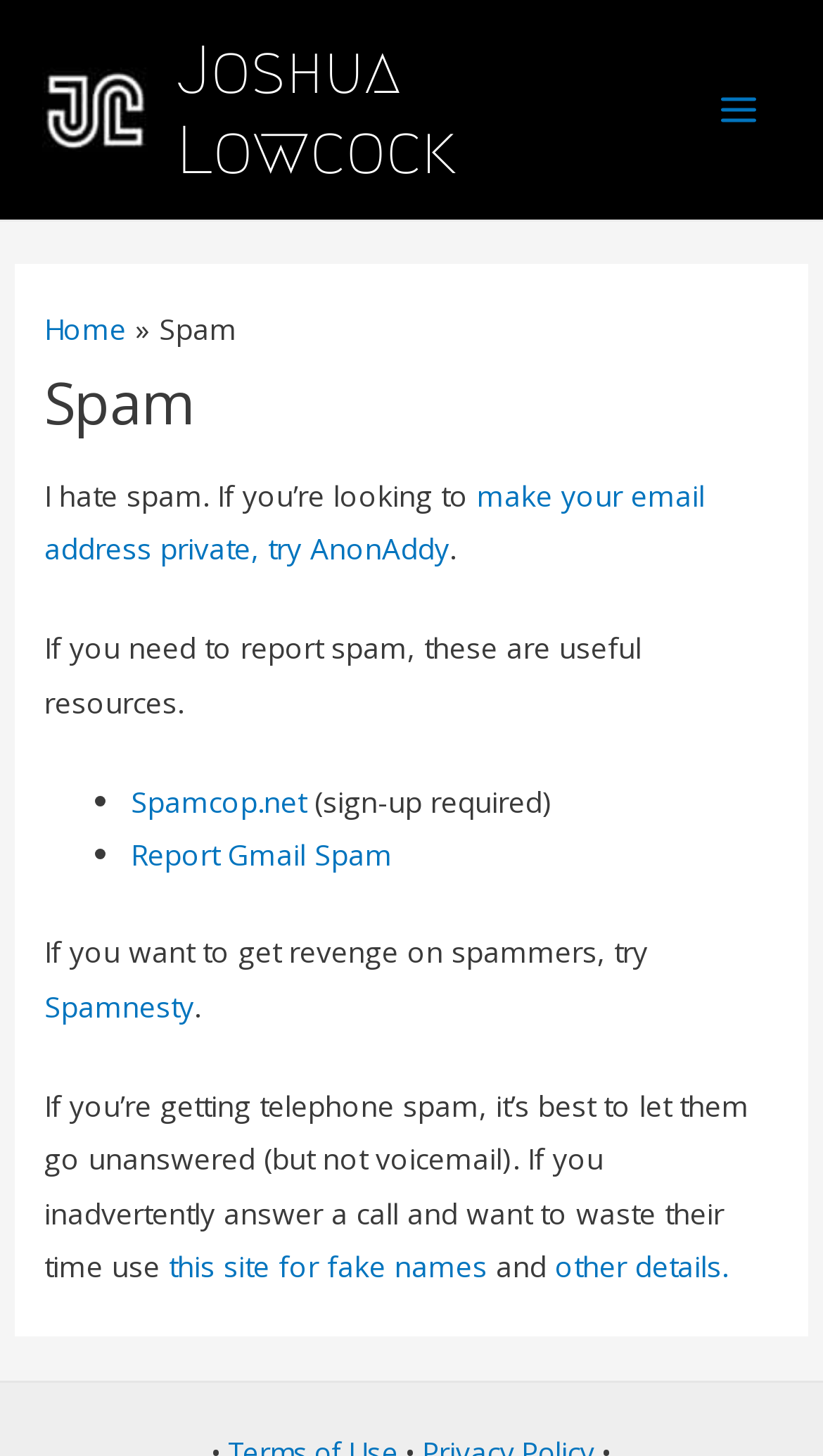Specify the bounding box coordinates for the region that must be clicked to perform the given instruction: "Click on the link to make your email address private".

[0.054, 0.326, 0.857, 0.39]